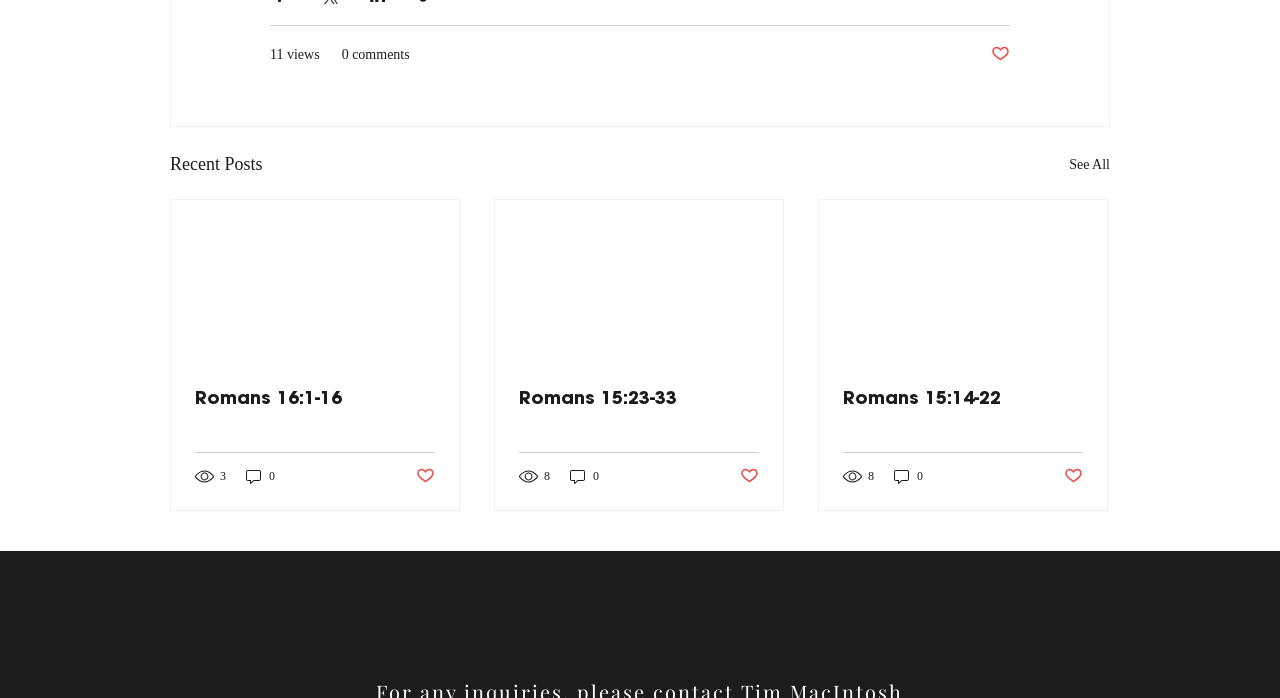How many comments does the third post have?
Please provide a detailed and comprehensive answer to the question.

The third post has a link element with the text '0 comments', which indicates that the post has no comments.